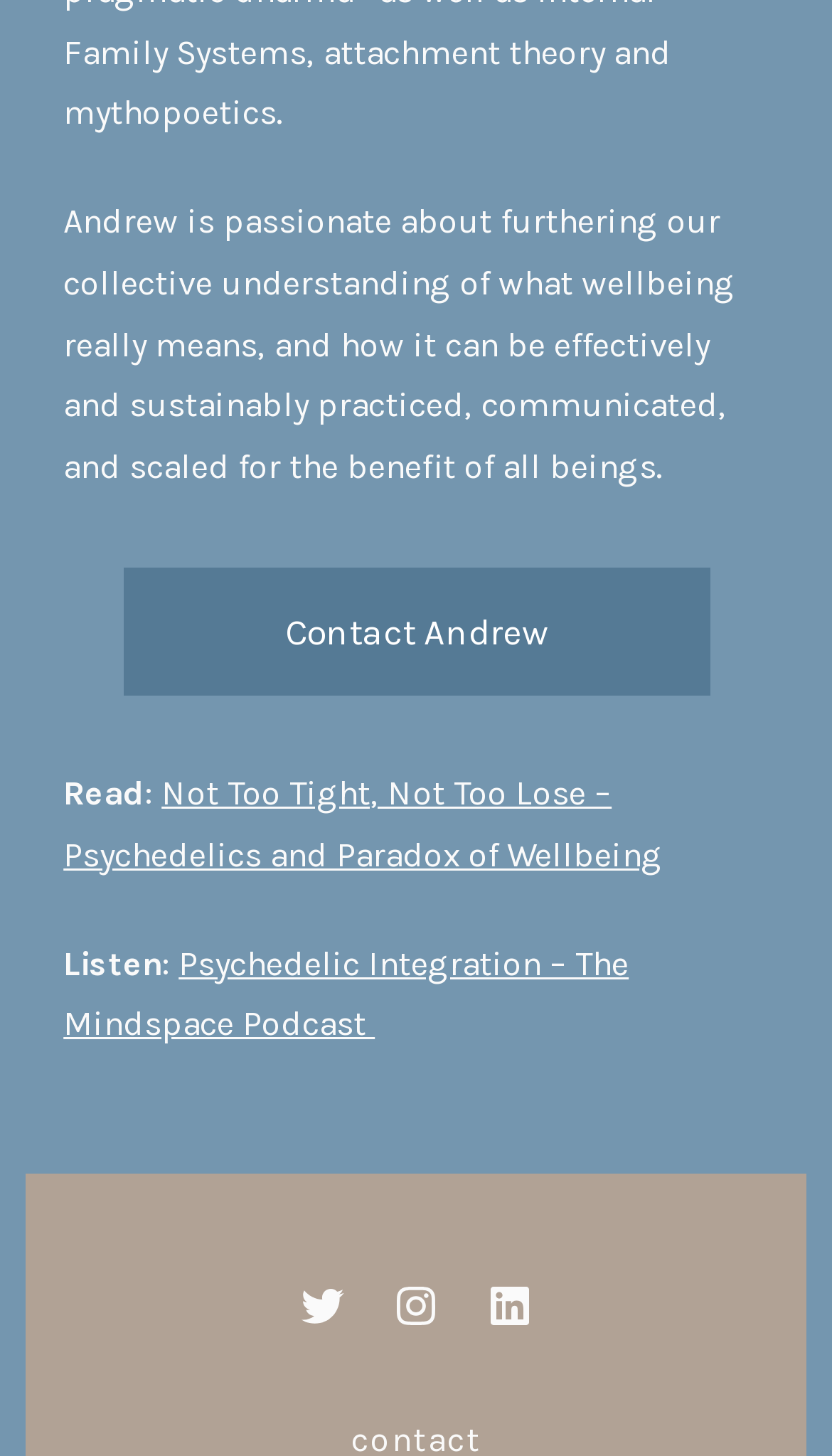Refer to the image and provide an in-depth answer to the question: 
What is the second option to engage with the content?

After the 'Read' option, the second option to engage with the content is 'Listen' with bounding box coordinates [0.076, 0.647, 0.194, 0.675].